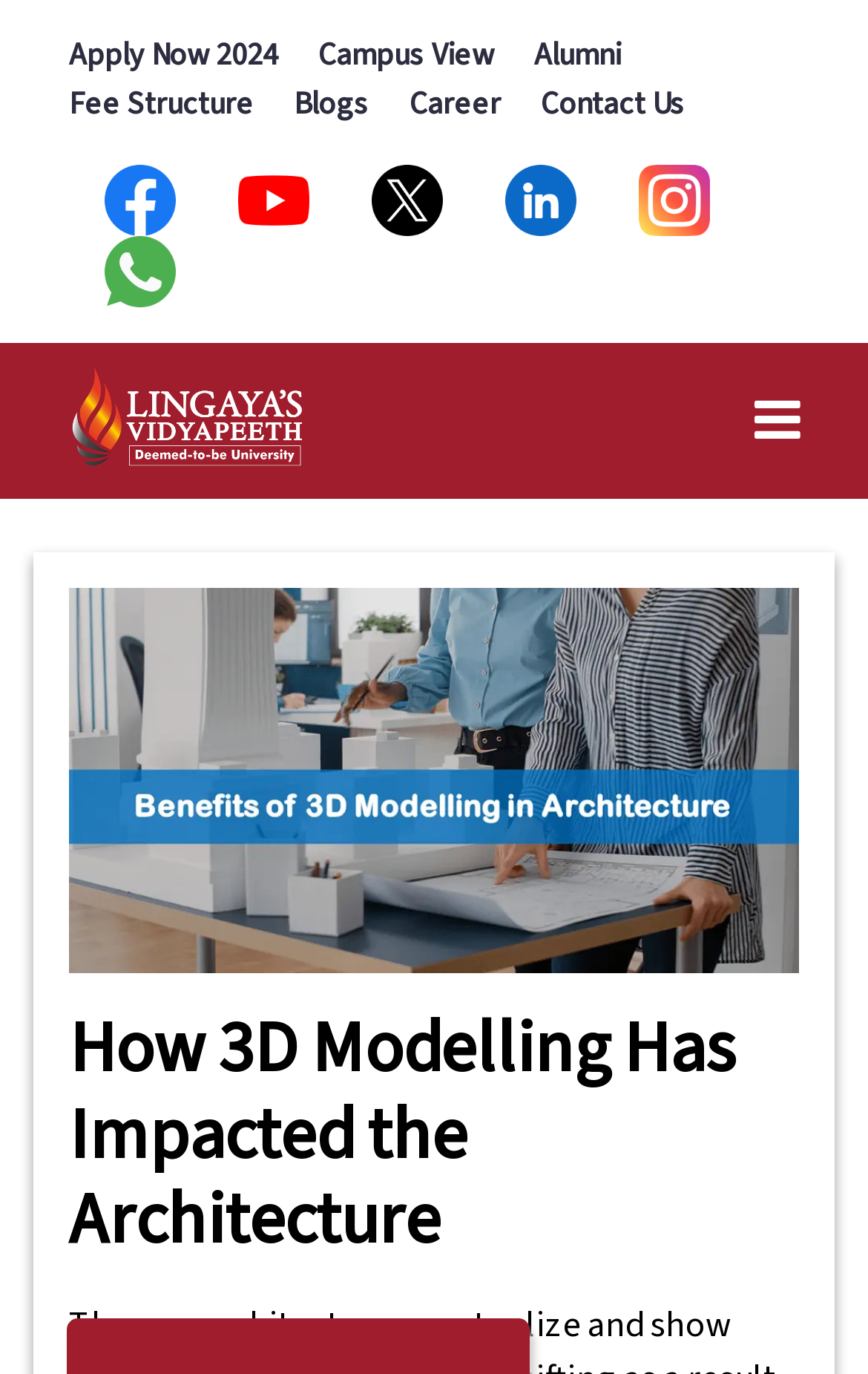Provide a short, one-word or phrase answer to the question below:
What social media platforms are available?

Facebook, Youtube, Twitter, LinkedIn, Instagram, Whatsapp